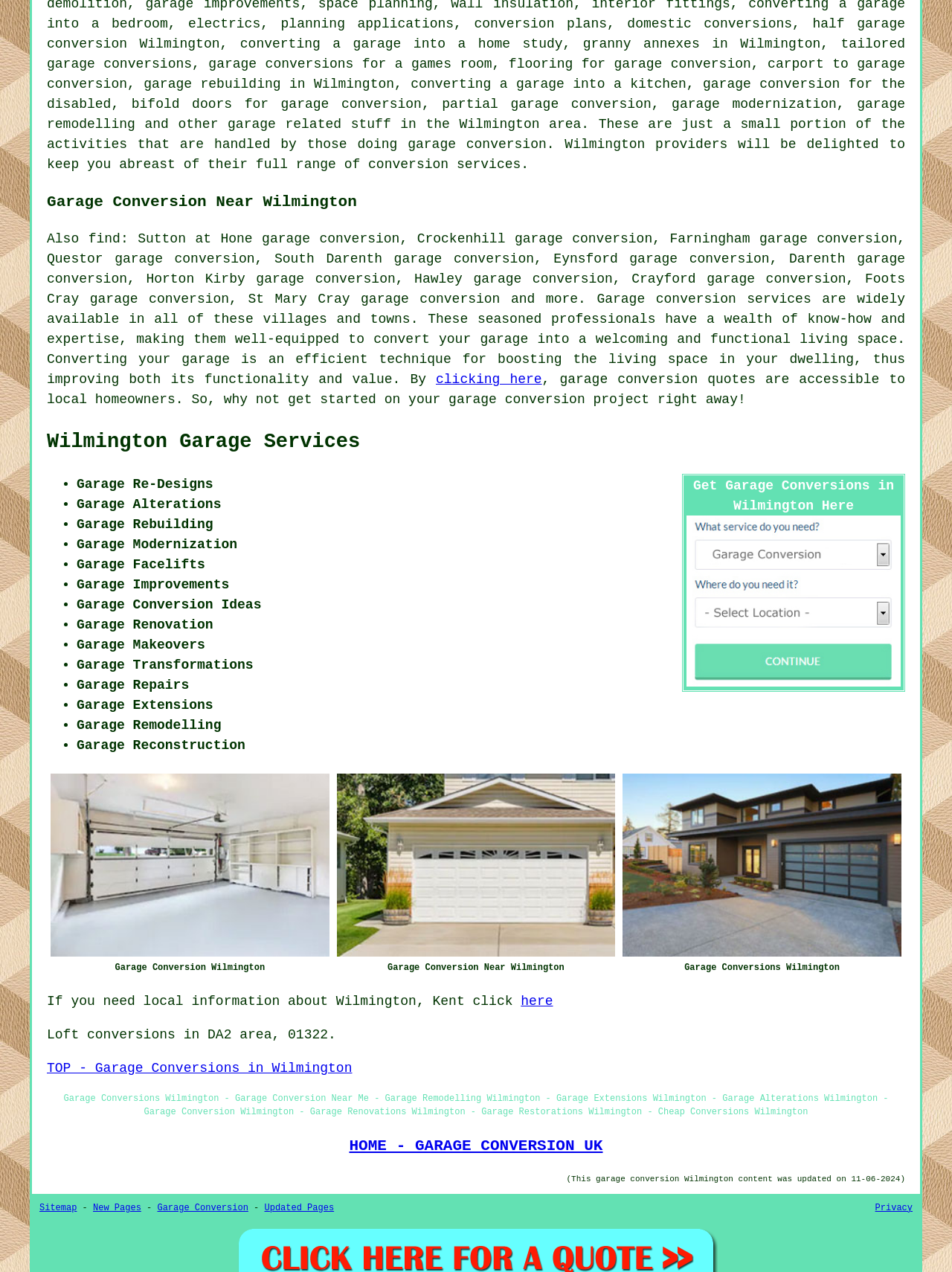What services are provided by Wilmington providers?
Using the visual information, respond with a single word or phrase.

Conversion services